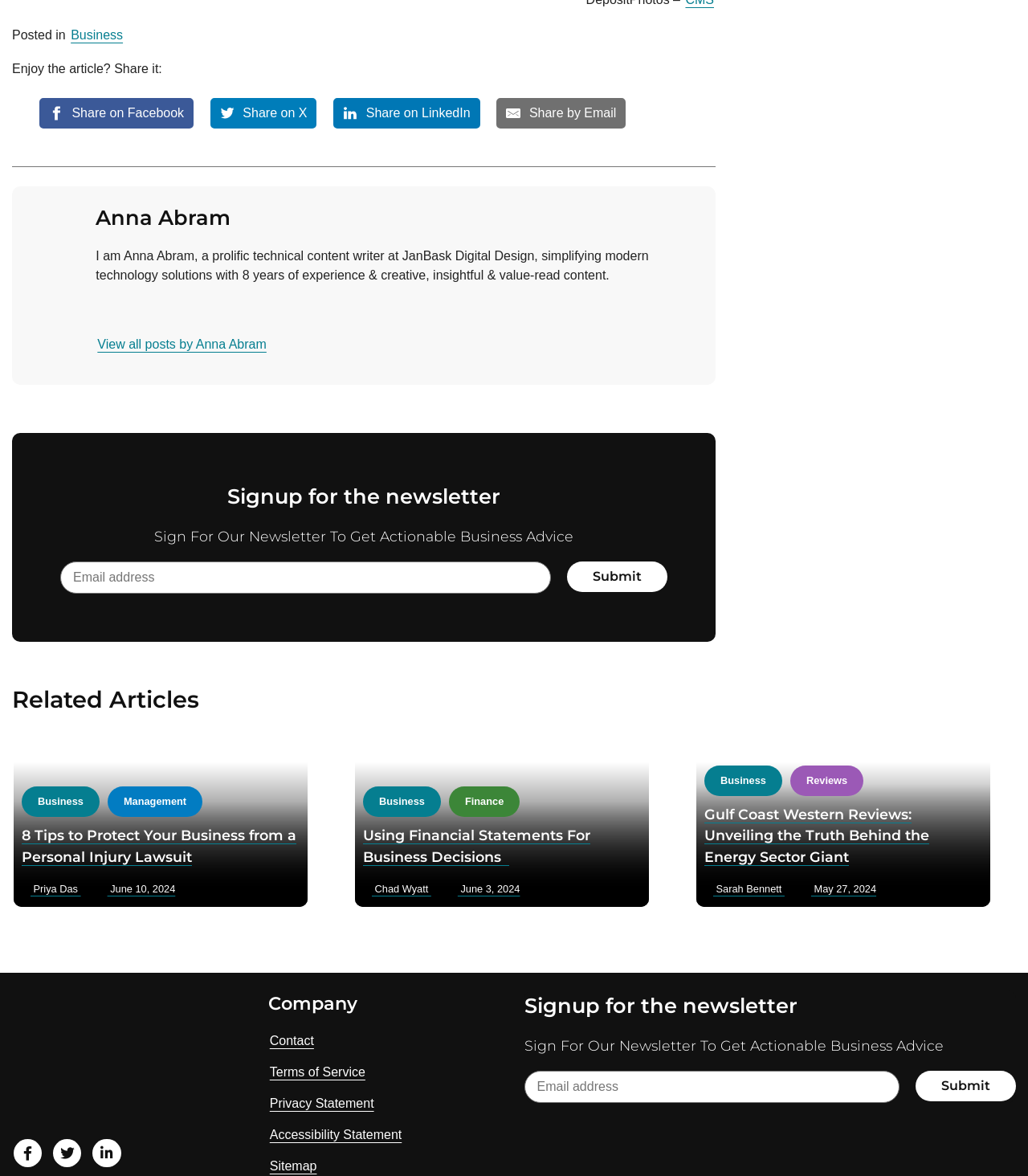Locate the bounding box coordinates of the element I should click to achieve the following instruction: "Visit the company's Facebook page".

[0.012, 0.967, 0.042, 0.994]